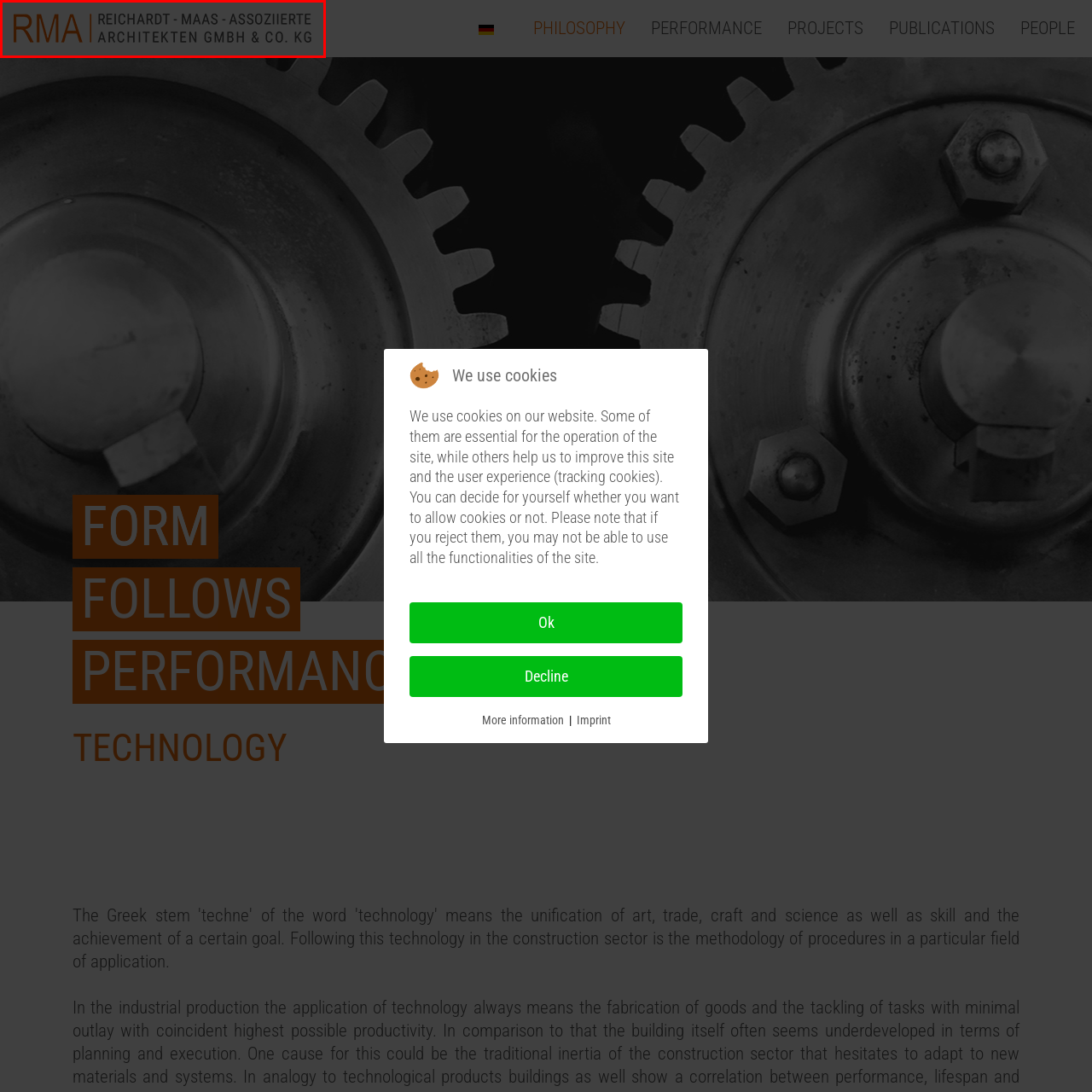What is the likely purpose of this image?
Analyze the image marked by the red bounding box and respond with an in-depth answer considering the visual clues.

Based on the caption, the image is likely to serve as a logo or header for the firm's website, emphasizing their identity and branding within the architectural industry.